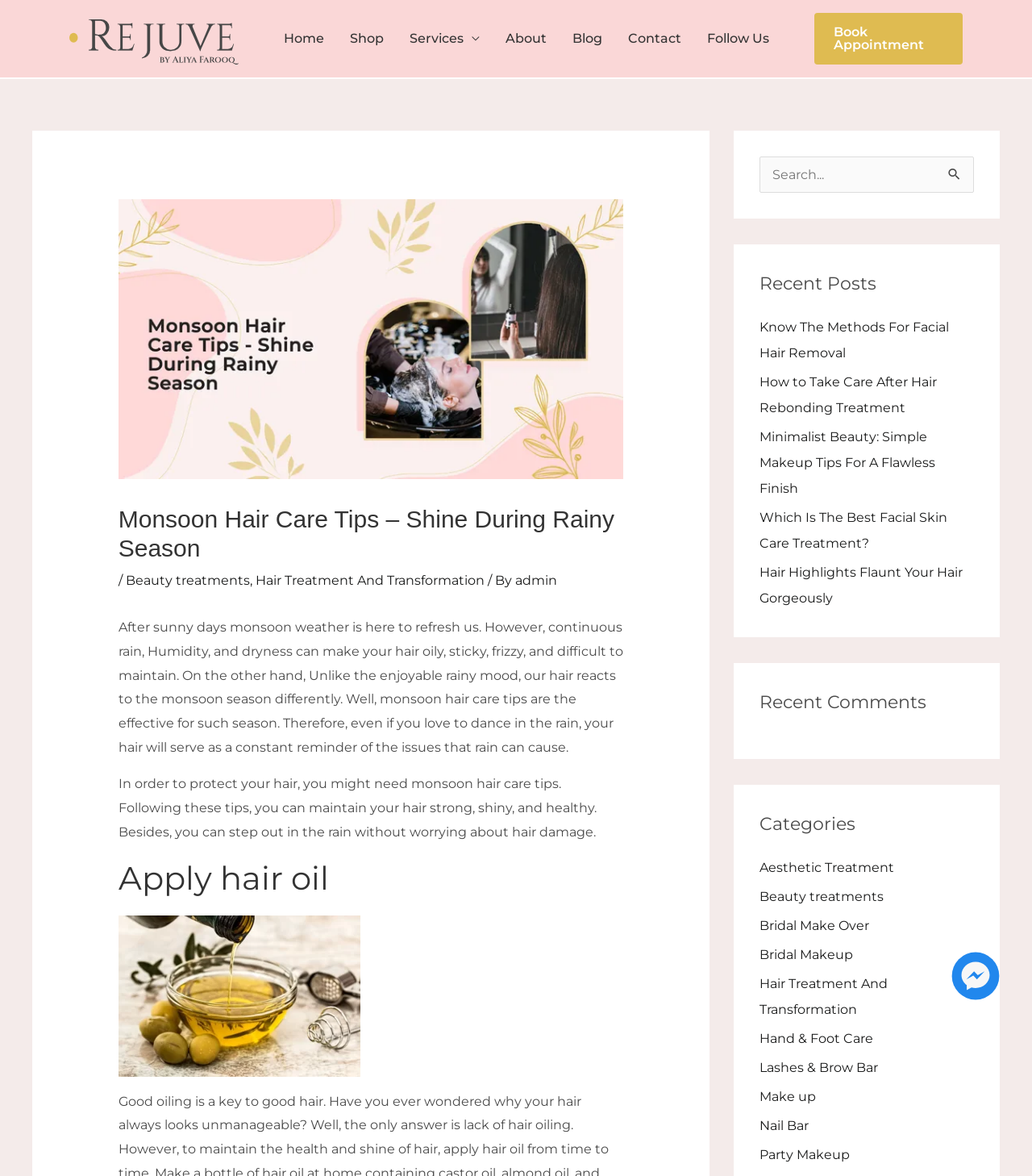Pinpoint the bounding box coordinates of the clickable element needed to complete the instruction: "Visit the 'Beauty salon' page". The coordinates should be provided as four float numbers between 0 and 1: [left, top, right, bottom].

[0.067, 0.028, 0.231, 0.041]